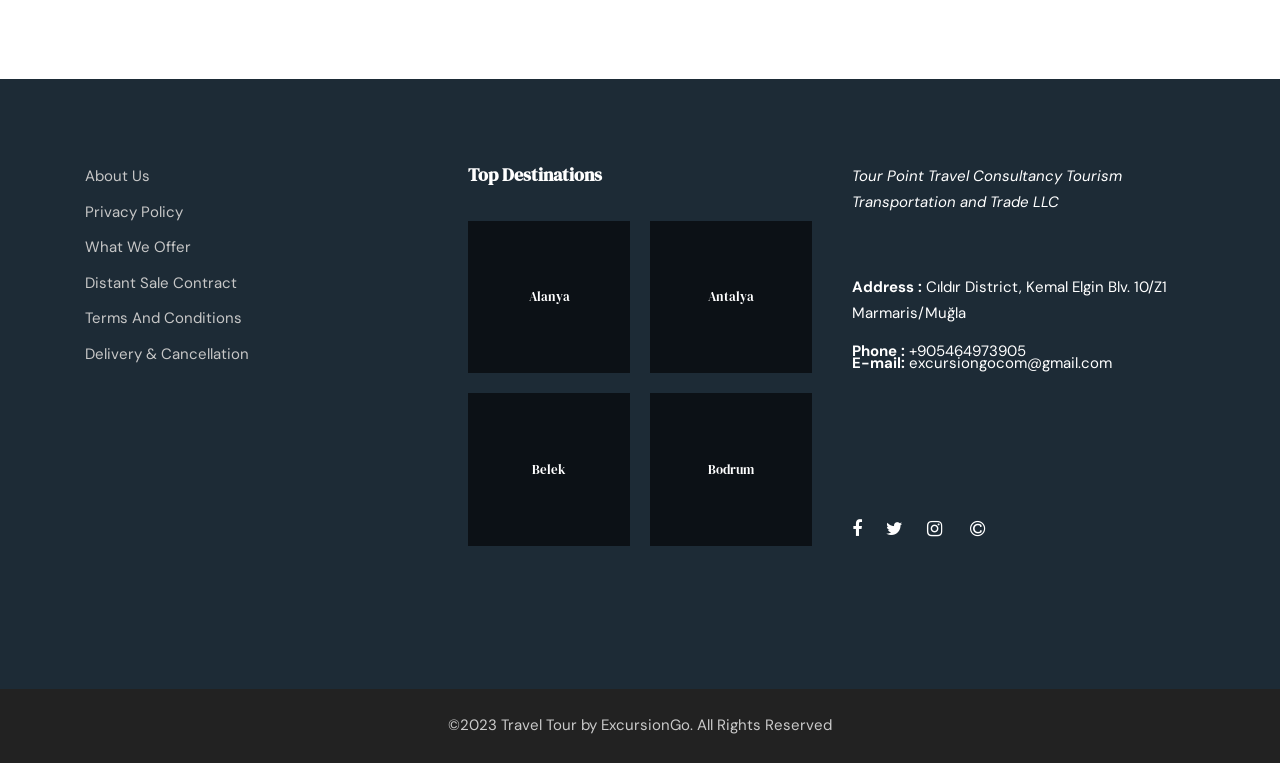Determine the bounding box coordinates for the UI element matching this description: "About Us".

[0.066, 0.218, 0.117, 0.244]